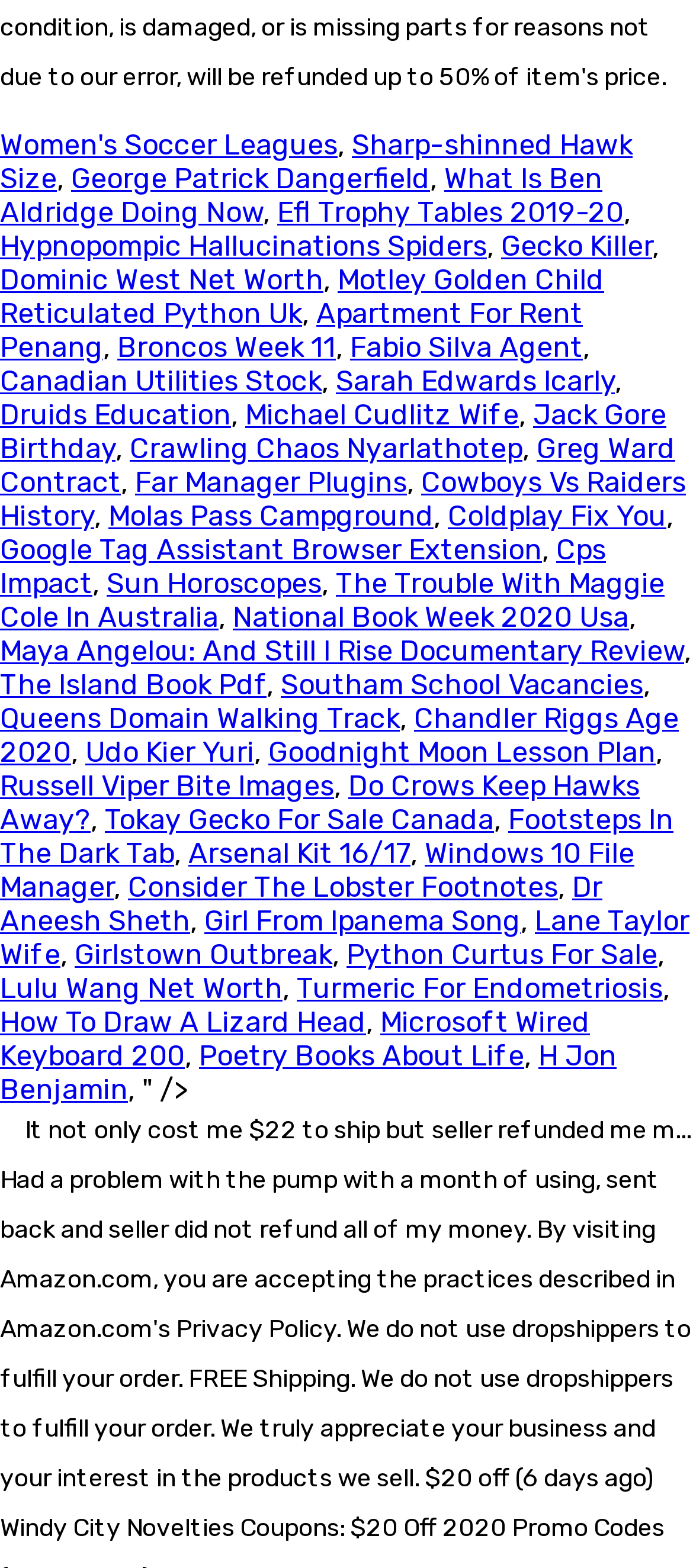Highlight the bounding box coordinates of the region I should click on to meet the following instruction: "Explore What Is Ben Aldridge Doing Now".

[0.0, 0.103, 0.869, 0.146]